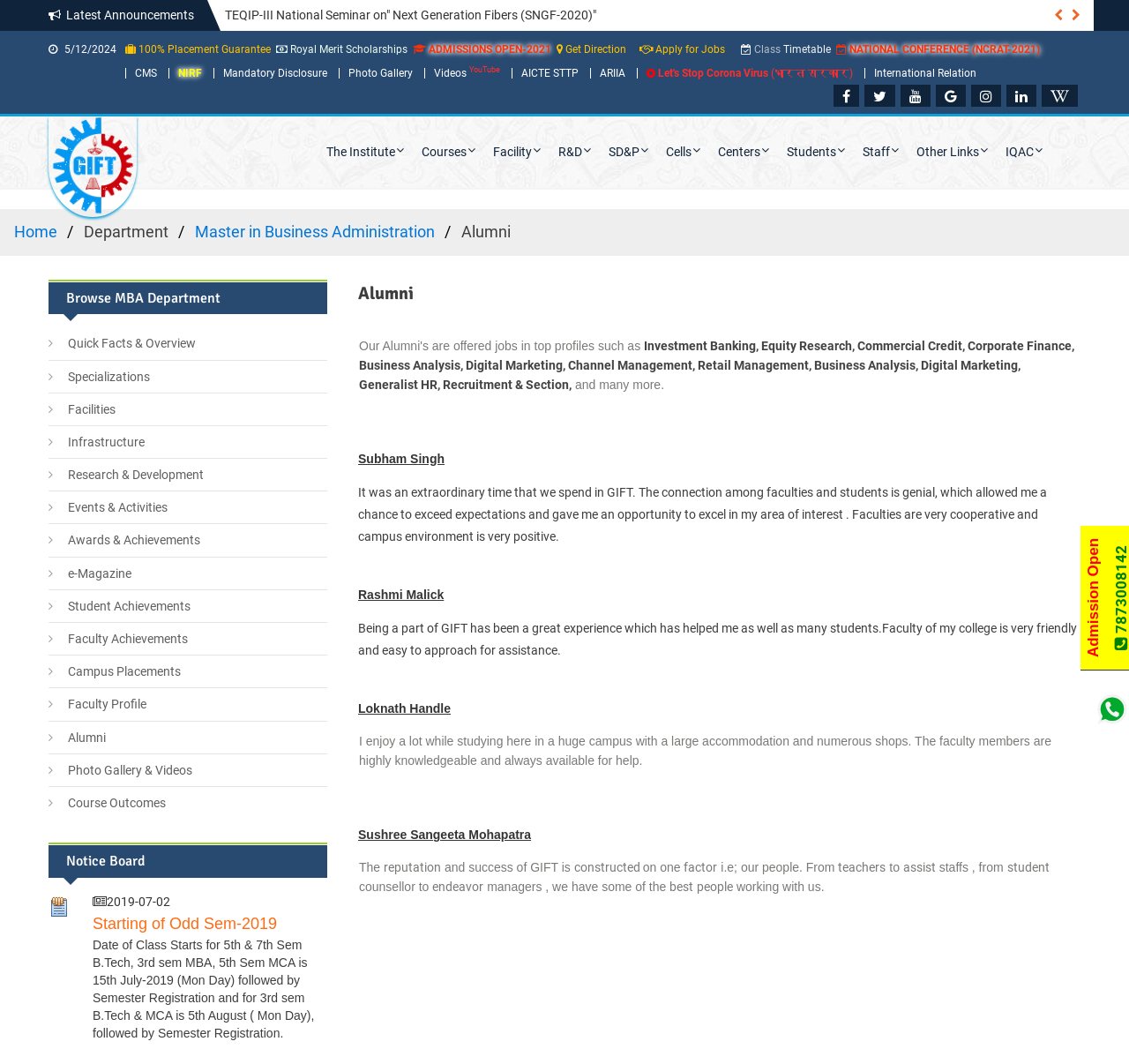Carefully examine the image and provide an in-depth answer to the question: How many links are there in the top navigation bar?

I counted the number of links in the top navigation bar by looking at the elements with type 'link' and bounding box coordinates that indicate they are located at the top of the page. I found 11 such links.